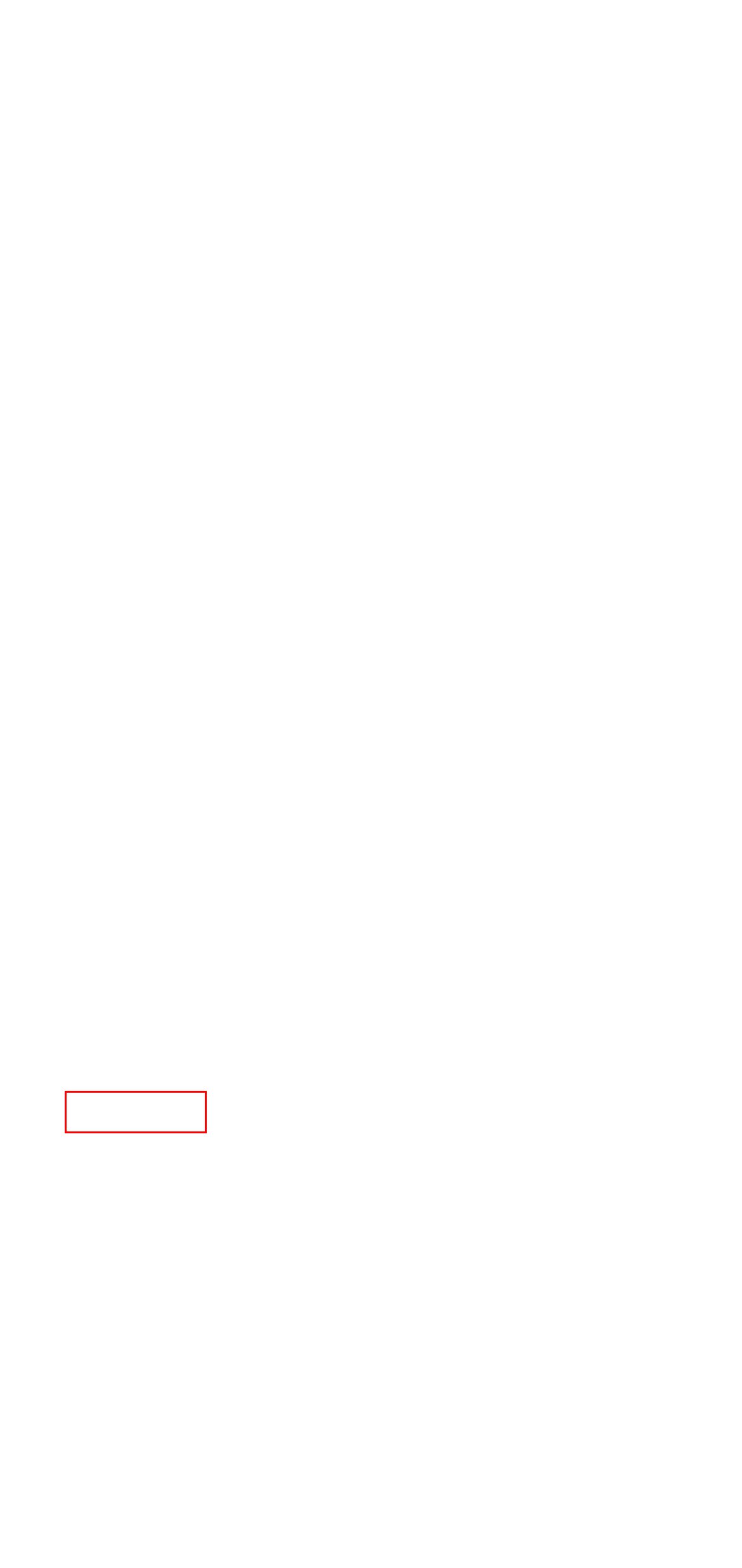You are given a screenshot depicting a webpage with a red bounding box around a UI element. Select the description that best corresponds to the new webpage after clicking the selected element. Here are the choices:
A. About Us - IWantOnlineClassHelp
B. How It Works - IWantOnlineClassHelp
C. I Want Online Class Help - Cookie Policy
D. I Want Online Class Help - Guarantees
E. FAQs - I Want Online Class Help
F. Reviews - IWantOnlineClassHelp
G. take my online exam for me to achieve academic success
H. Refund Policy | IWOCH's Client Satisfaction Guarantee

A